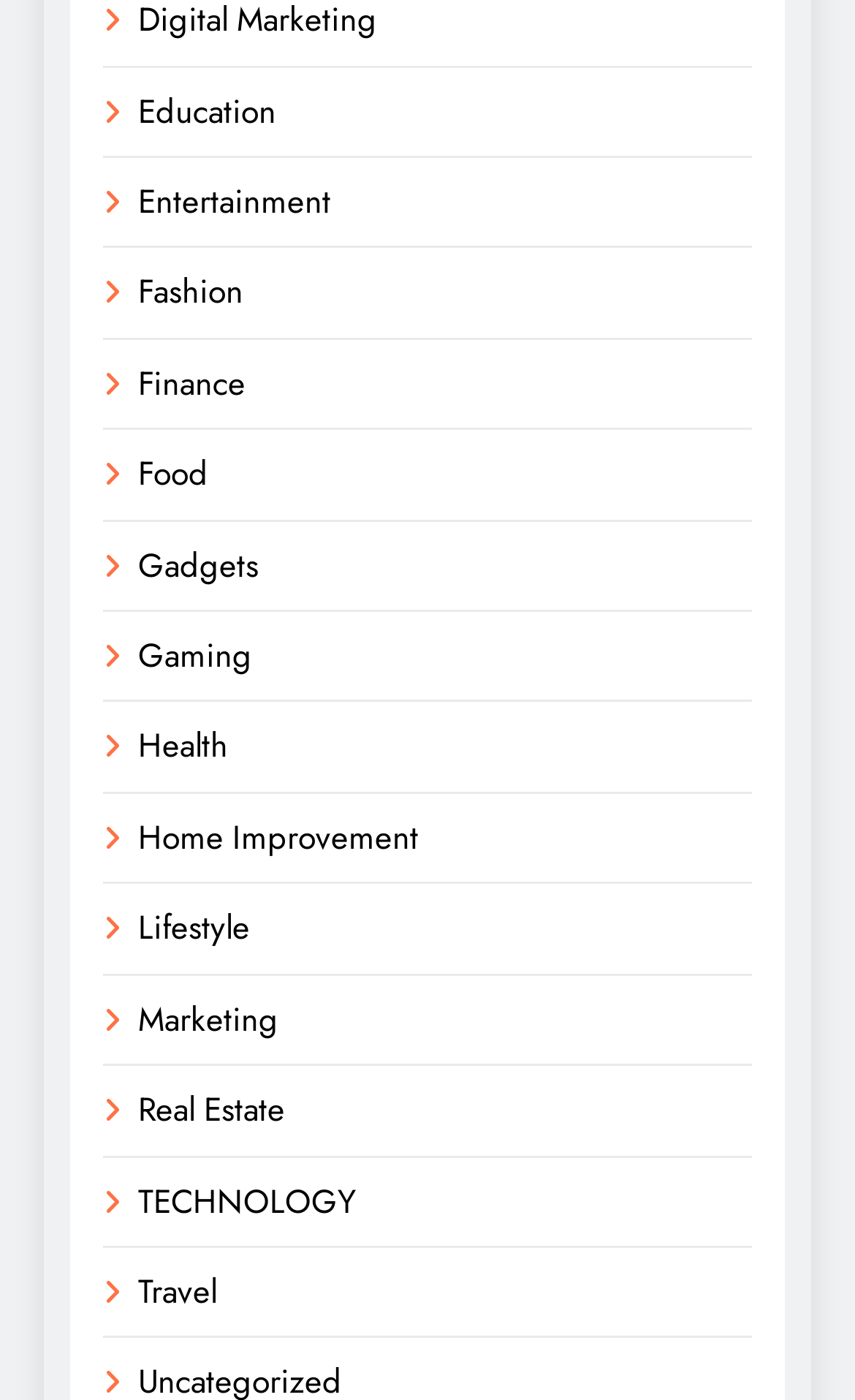Please specify the bounding box coordinates of the clickable region to carry out the following instruction: "Explore Fashion". The coordinates should be four float numbers between 0 and 1, in the format [left, top, right, bottom].

[0.162, 0.192, 0.285, 0.226]